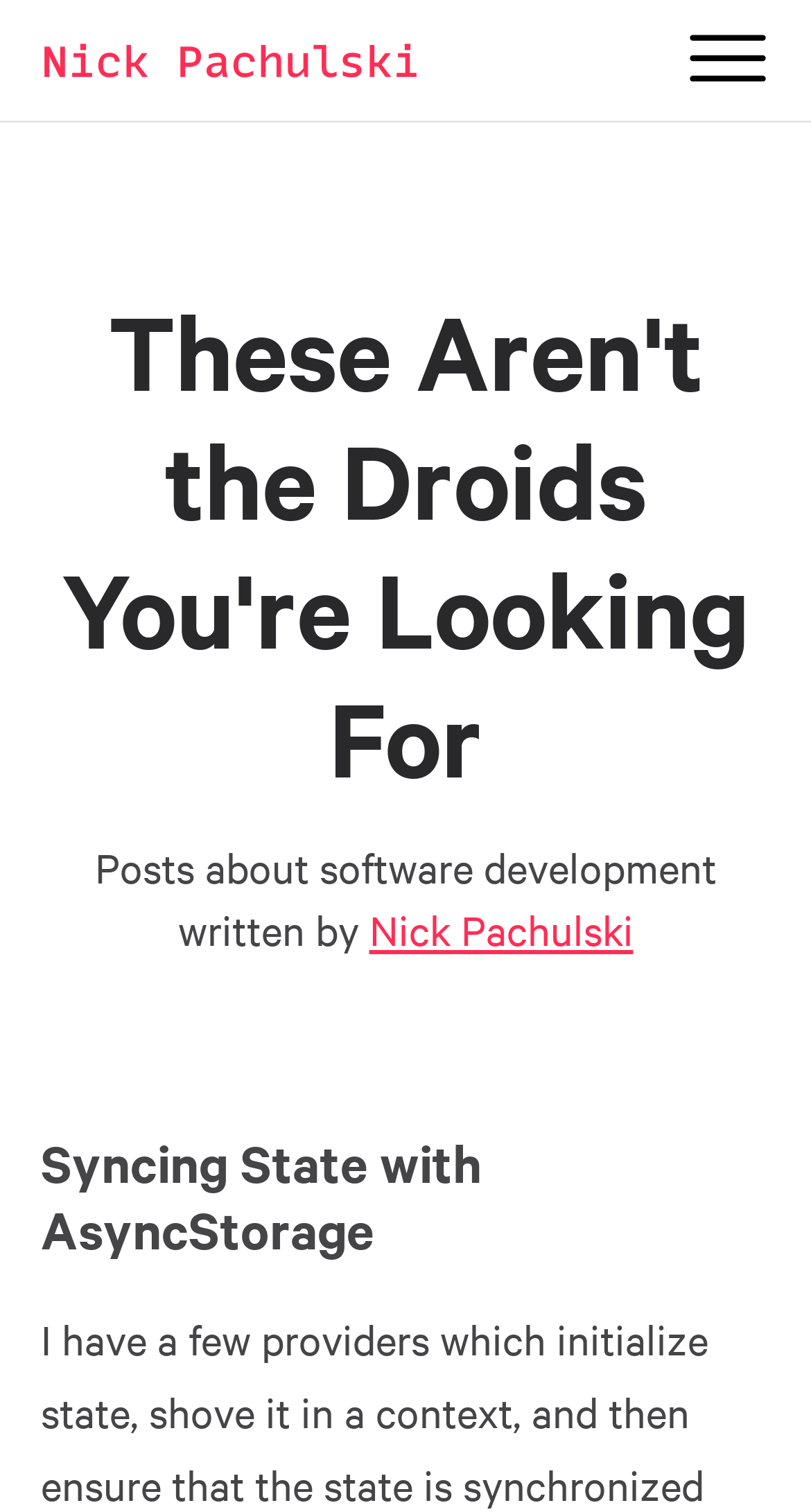What is the topic of the blog posts?
Use the screenshot to answer the question with a single word or phrase.

software development